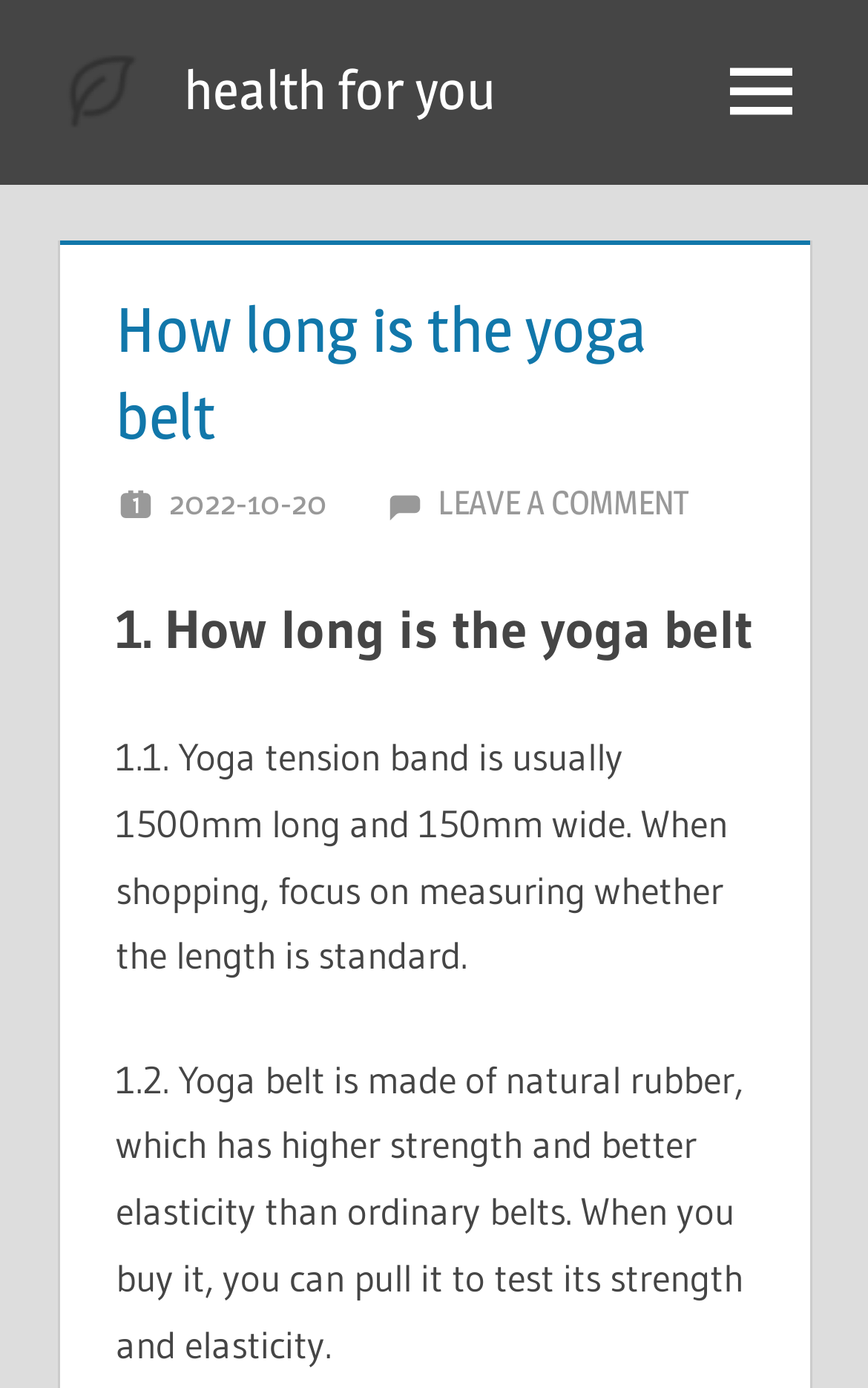Explain in detail what is displayed on the webpage.

The webpage is about yoga belts, specifically discussing their length and material. At the top left, there is a logo and a link to "health for you" with an accompanying image. Below this, there is a menu button labeled "Menu" that expands to reveal primary and secondary menus.

The main content of the page is divided into sections, with a heading "How long is the yoga belt" at the top. Below this, there are three links: one indicating the date "2022-10-20", another labeled "NONIGHT", and a third labeled "LEAVE A COMMENT".

The main article is divided into two sections, each with a numbered heading. The first section, "1. How long is the yoga belt", discusses the standard length and width of yoga tension bands and the importance of measuring them when shopping. The second section, not fully labeled, describes the material of yoga belts, stating that they are made of natural rubber with higher strength and better elasticity than ordinary belts.

Overall, the webpage has a simple layout with a focus on providing information about yoga belts.